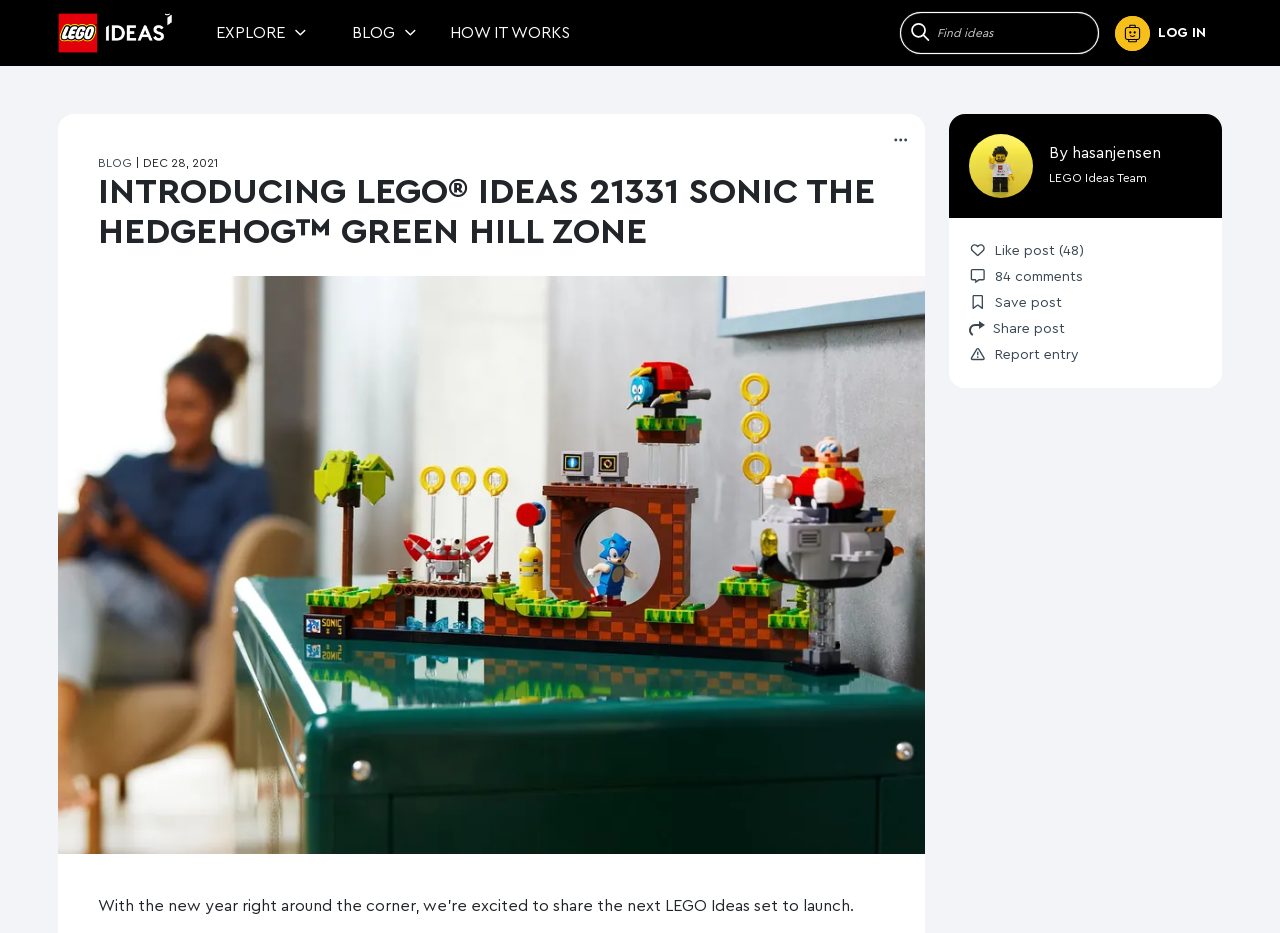Extract the bounding box for the UI element that matches this description: "aria-label="Search"".

[0.704, 0.014, 0.73, 0.057]